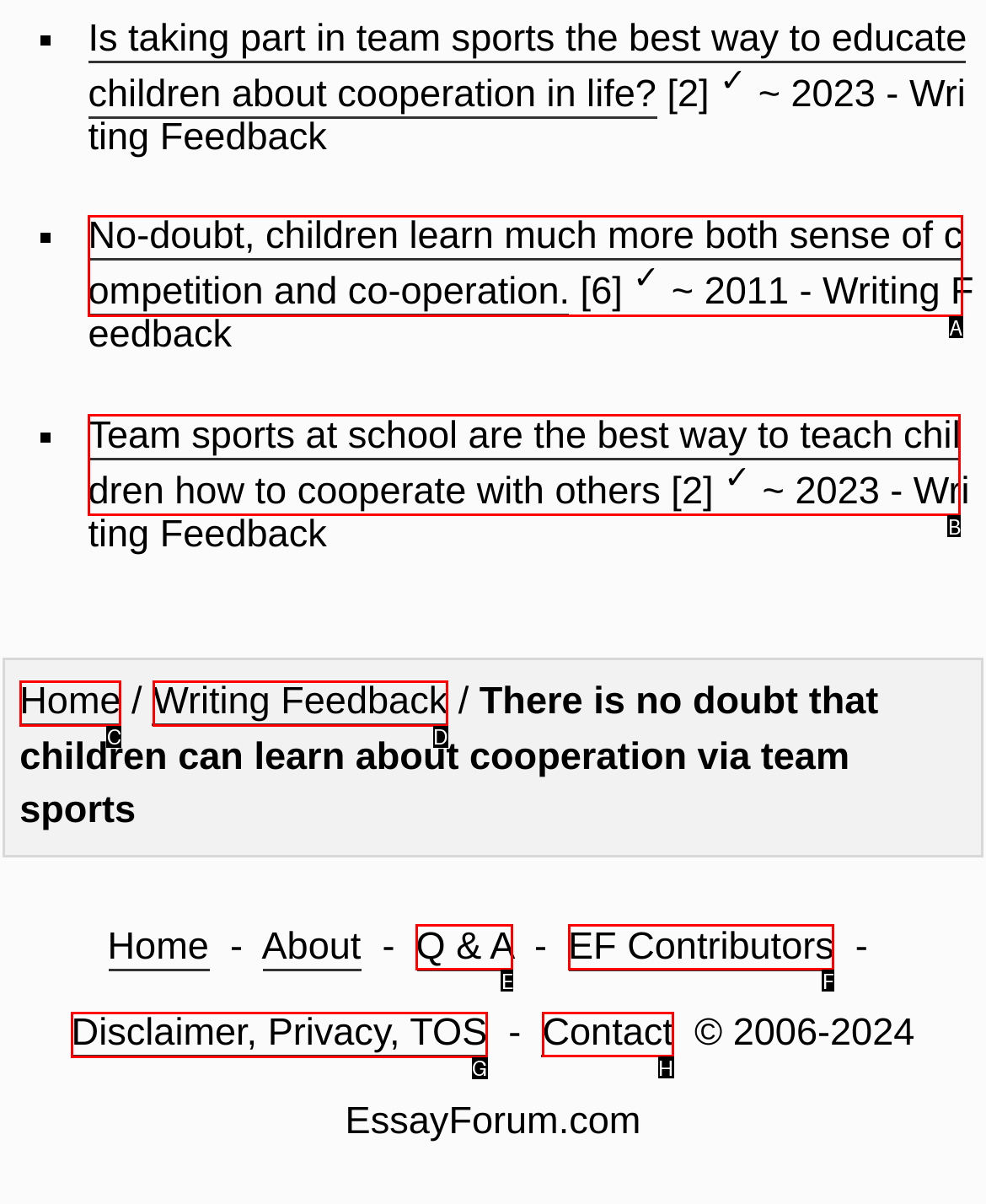From the options shown in the screenshot, tell me which lettered element I need to click to complete the task: Click on 'Contact'.

H